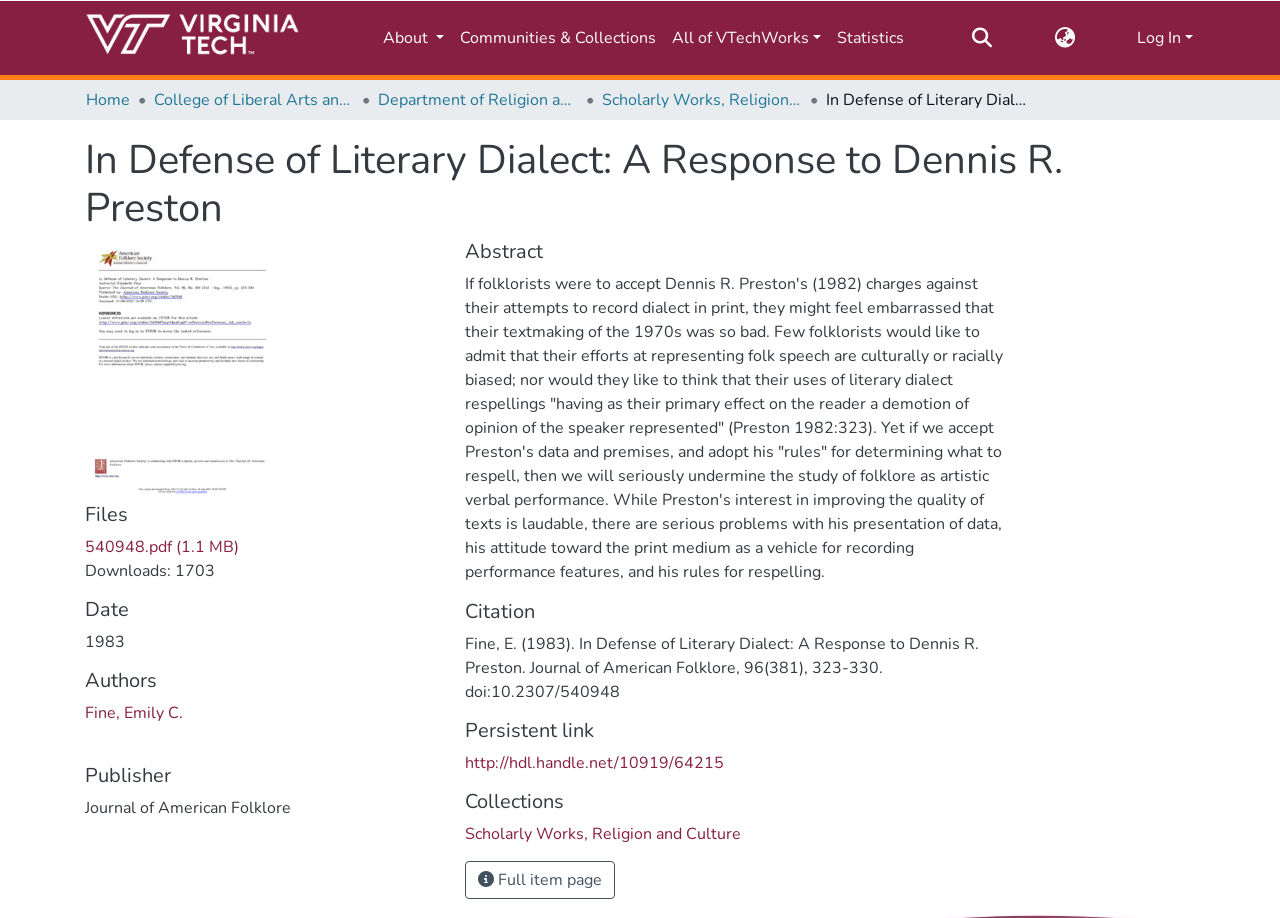How many times has the file been downloaded?
Analyze the screenshot and provide a detailed answer to the question.

I found the answer by looking at the text 'Downloads: 1703' under the 'Files' heading. This indicates that the file has been downloaded 1703 times.